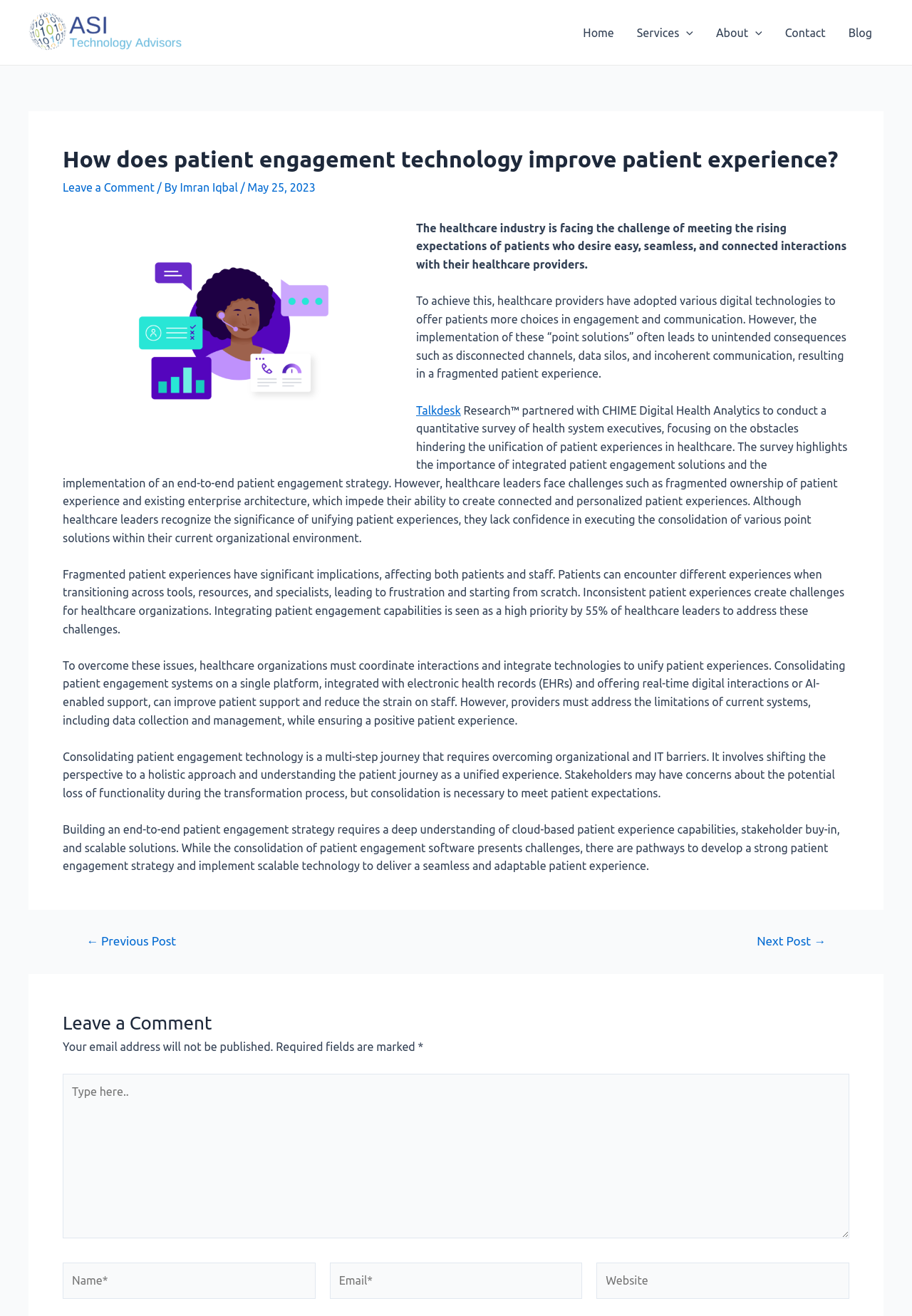Point out the bounding box coordinates of the section to click in order to follow this instruction: "Click on the 'Next Post →' link".

[0.81, 0.71, 0.926, 0.72]